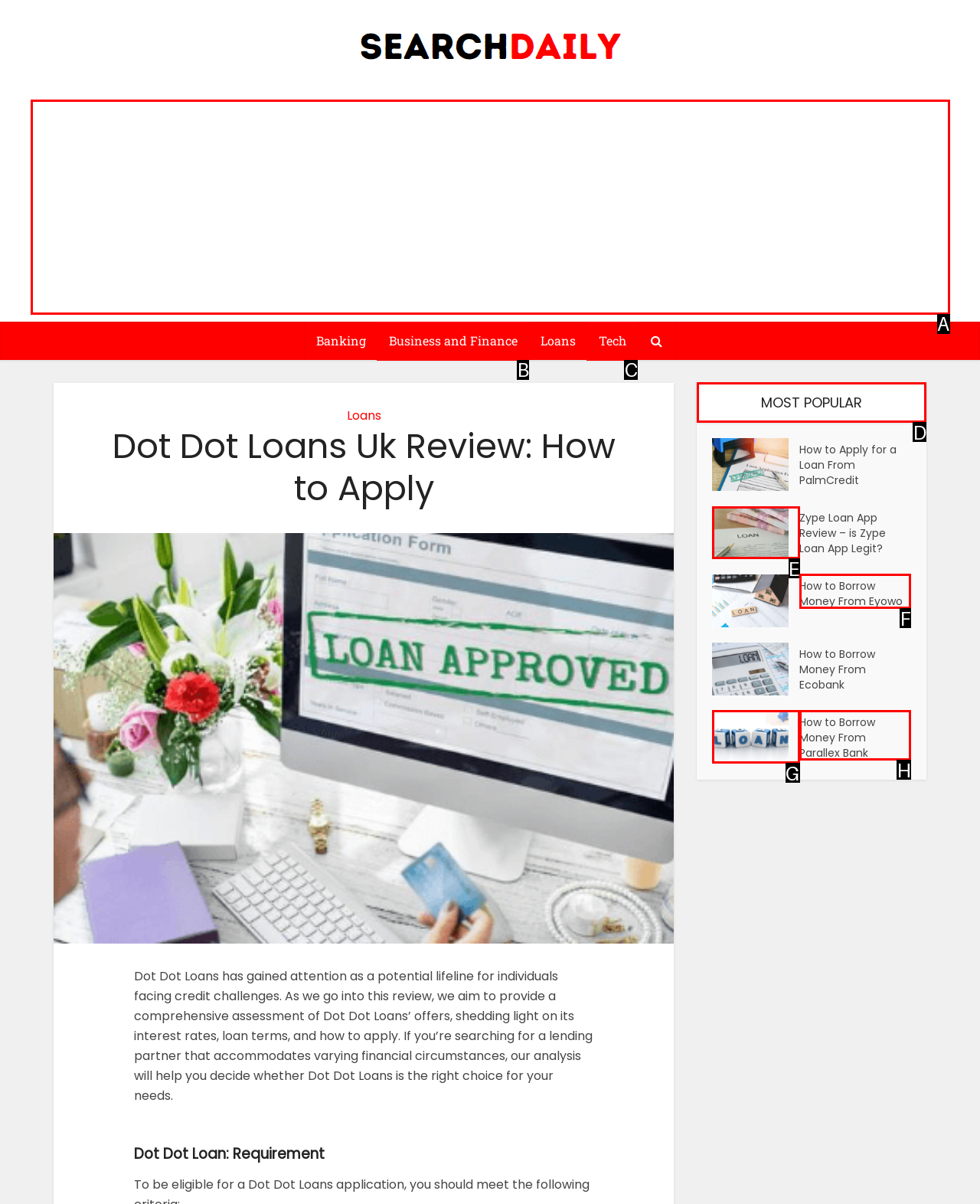Given the task: Check MOST POPULAR, indicate which boxed UI element should be clicked. Provide your answer using the letter associated with the correct choice.

D